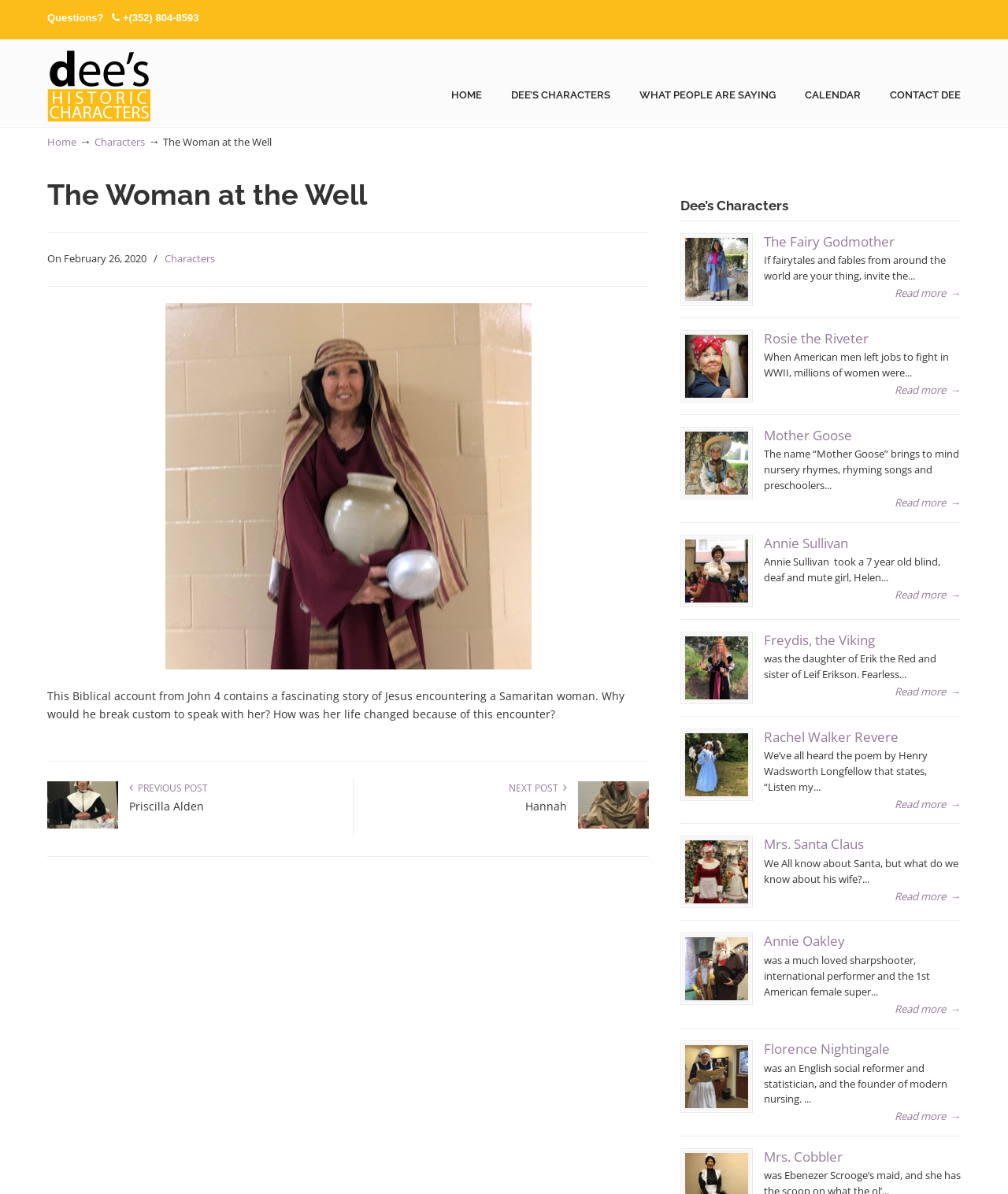Determine the bounding box coordinates for the UI element described. Format the coordinates as (top-left x, top-left y, bottom-right x, bottom-right y) and ensure all values are between 0 and 1. Element description: Annie Sullivan

[0.758, 0.447, 0.841, 0.462]